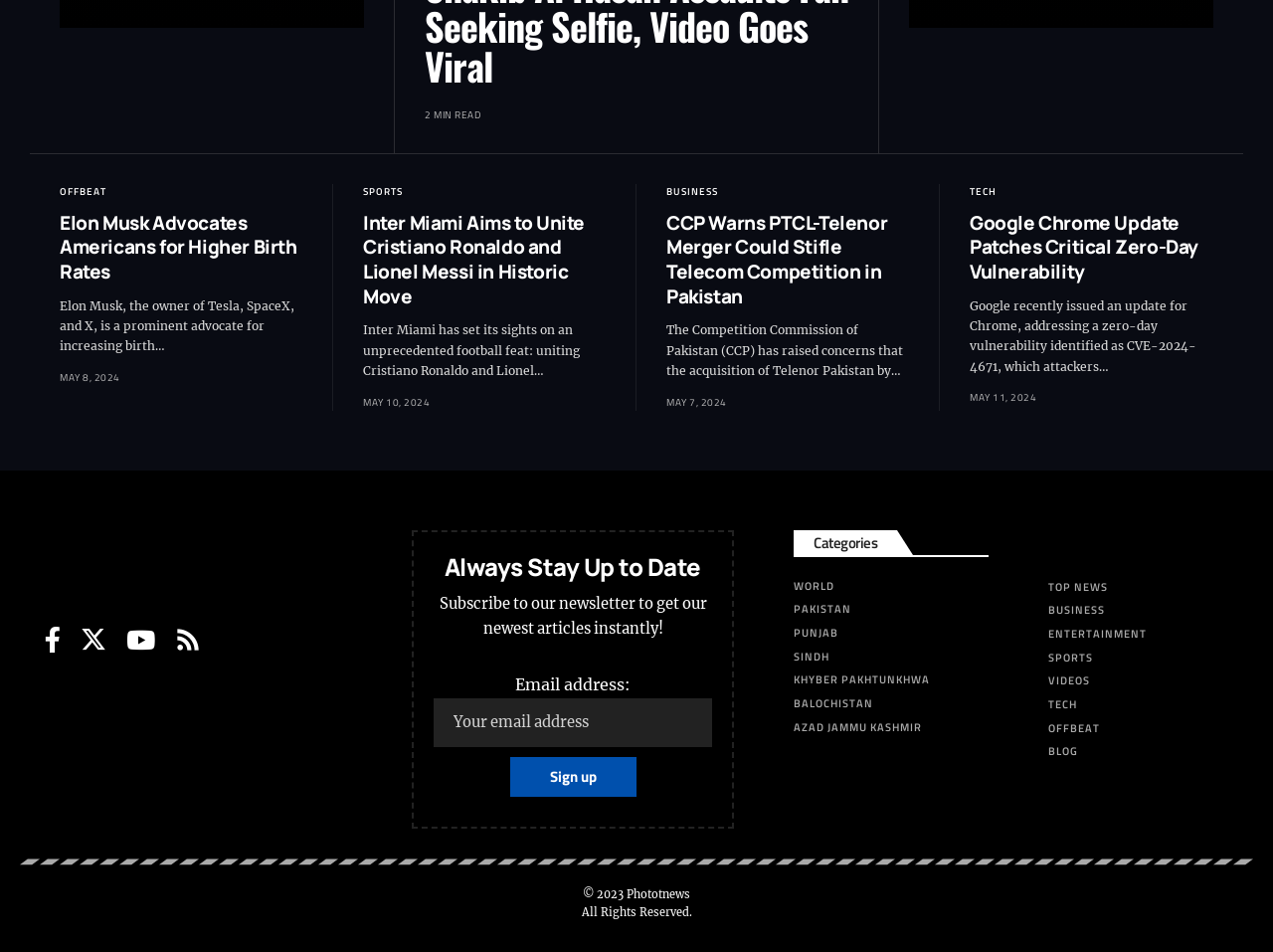Select the bounding box coordinates of the element I need to click to carry out the following instruction: "Subscribe to the newsletter".

[0.4, 0.795, 0.5, 0.837]